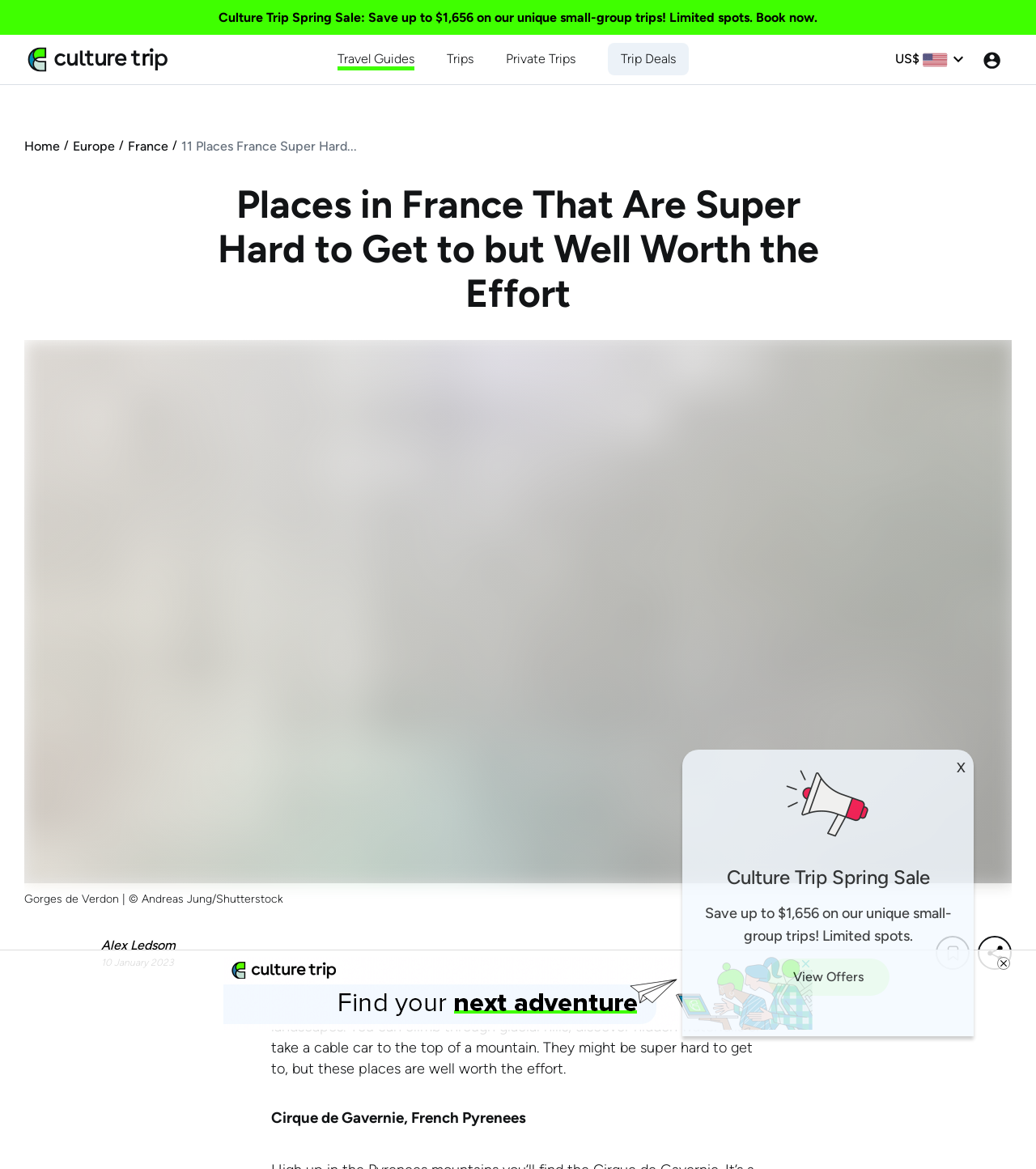Please reply with a single word or brief phrase to the question: 
What is the name of the first place mentioned in France?

Gorges de Verdon